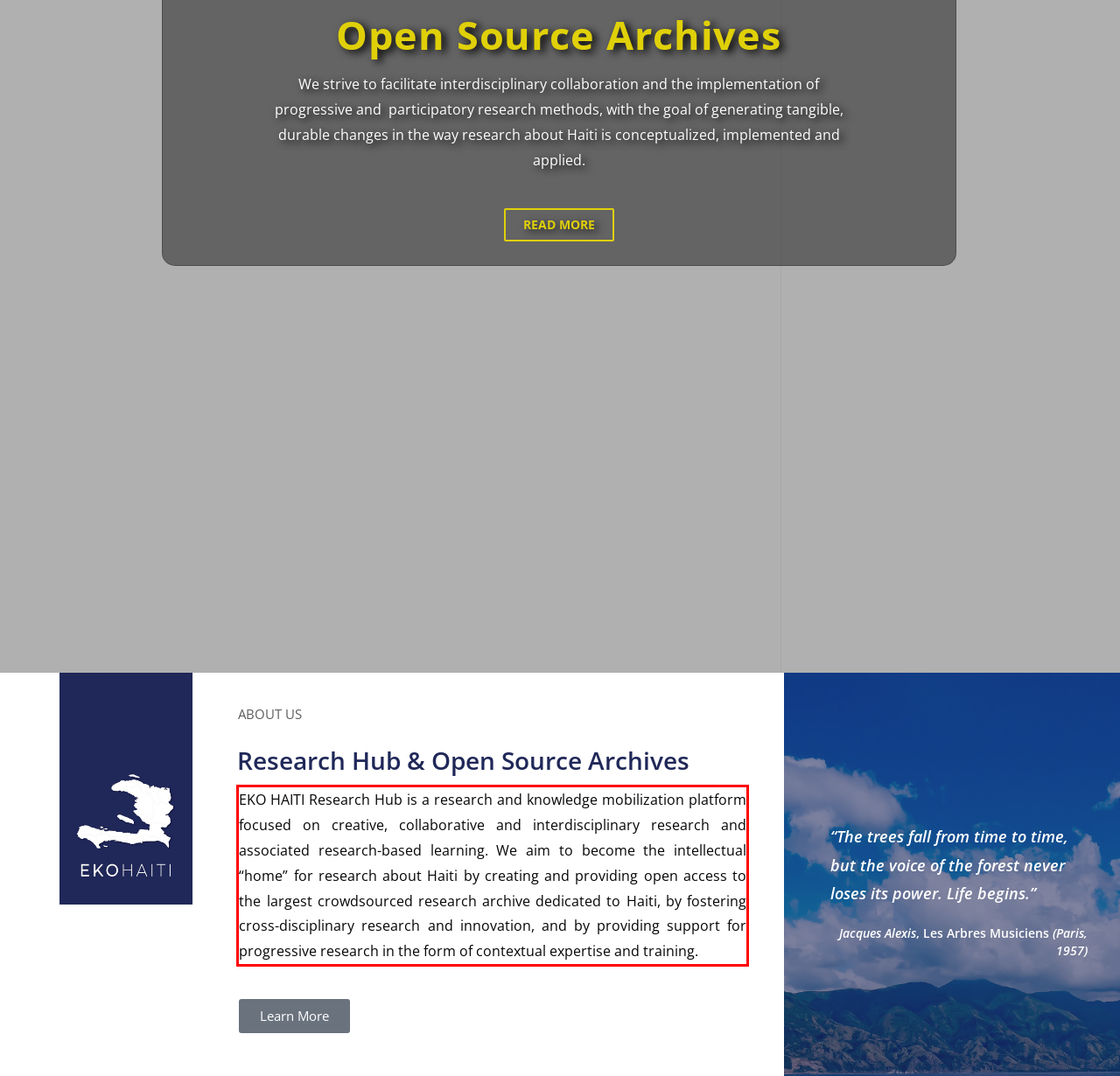You have a screenshot of a webpage with a red bounding box. Use OCR to generate the text contained within this red rectangle.

EKO HAITI Research Hub is a research and knowledge mobilization platform focused on creative, collaborative and interdisciplinary research and associated research-based learning. We aim to become the intellectual “home” for research about Haiti by creating and providing open access to the largest crowdsourced research archive dedicated to Haiti, by fostering cross-disciplinary research and innovation, and by providing support for progressive research in the form of contextual expertise and training.